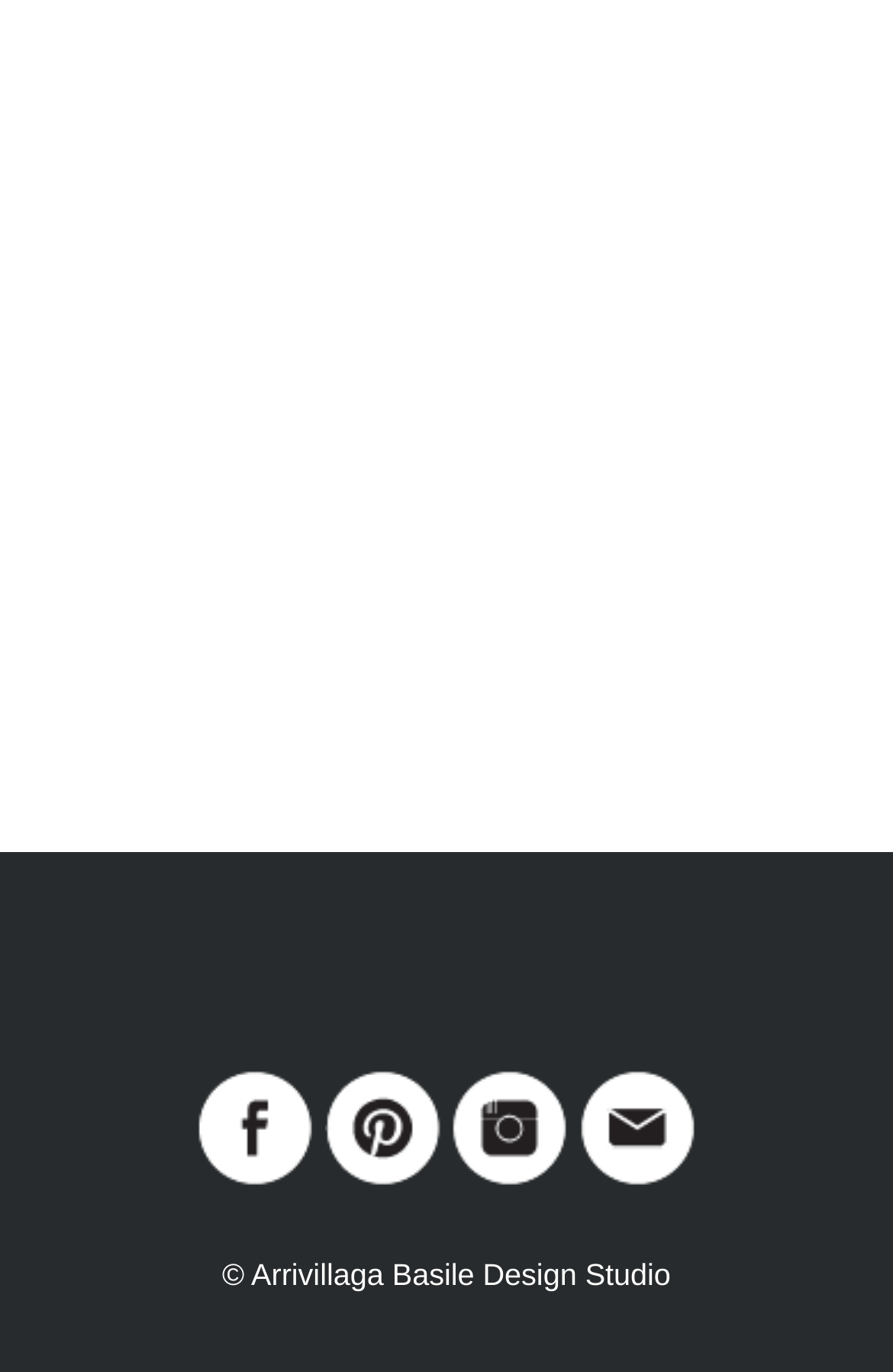Please use the details from the image to answer the following question comprehensively:
What is the name of the design studio?

By looking at the link at the bottom of the webpage, I can see that the name of the design studio is 'Arrivillaga Basile Design Studio'.